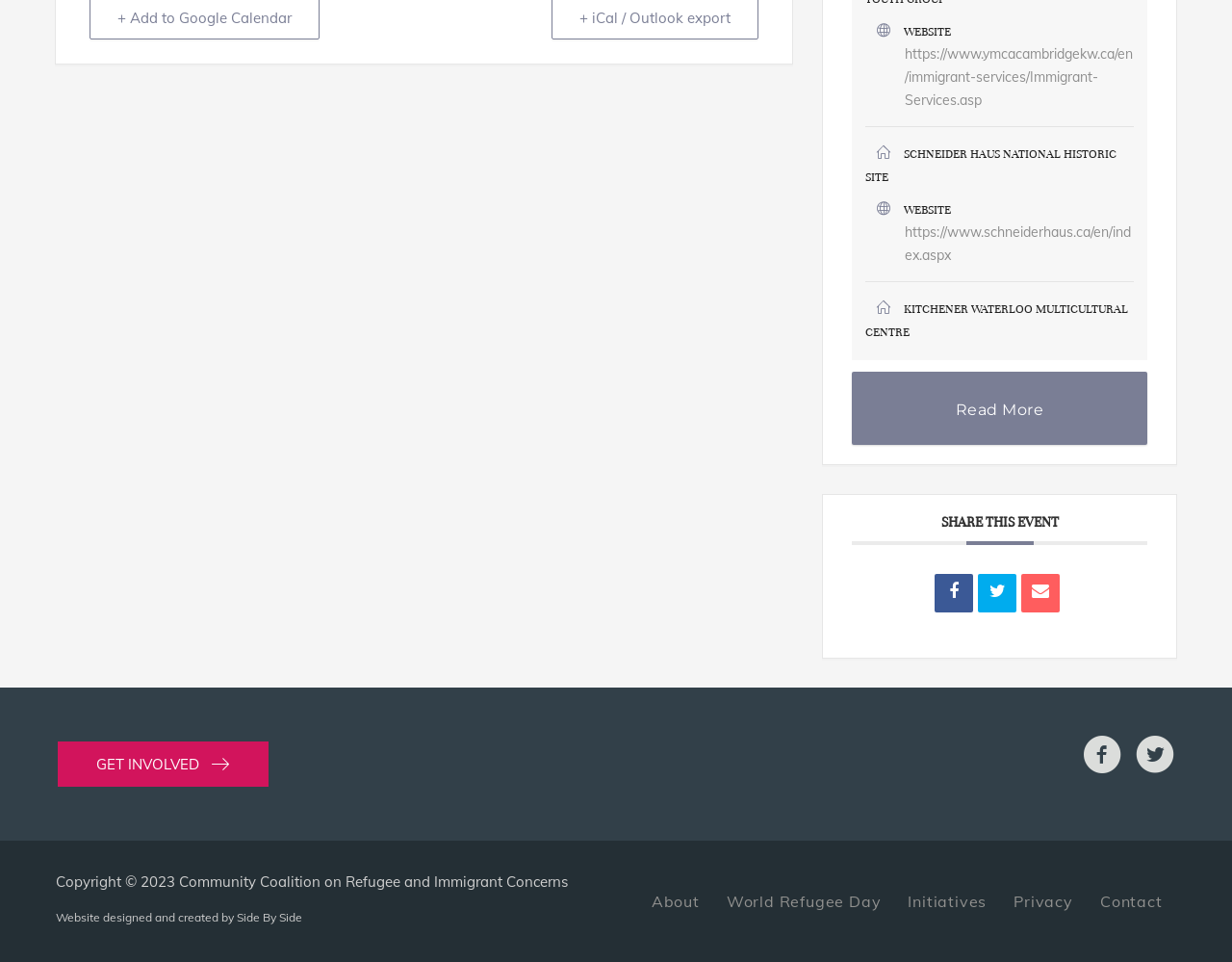Please identify the bounding box coordinates of the clickable area that will allow you to execute the instruction: "Get involved with the community".

[0.047, 0.771, 0.218, 0.818]